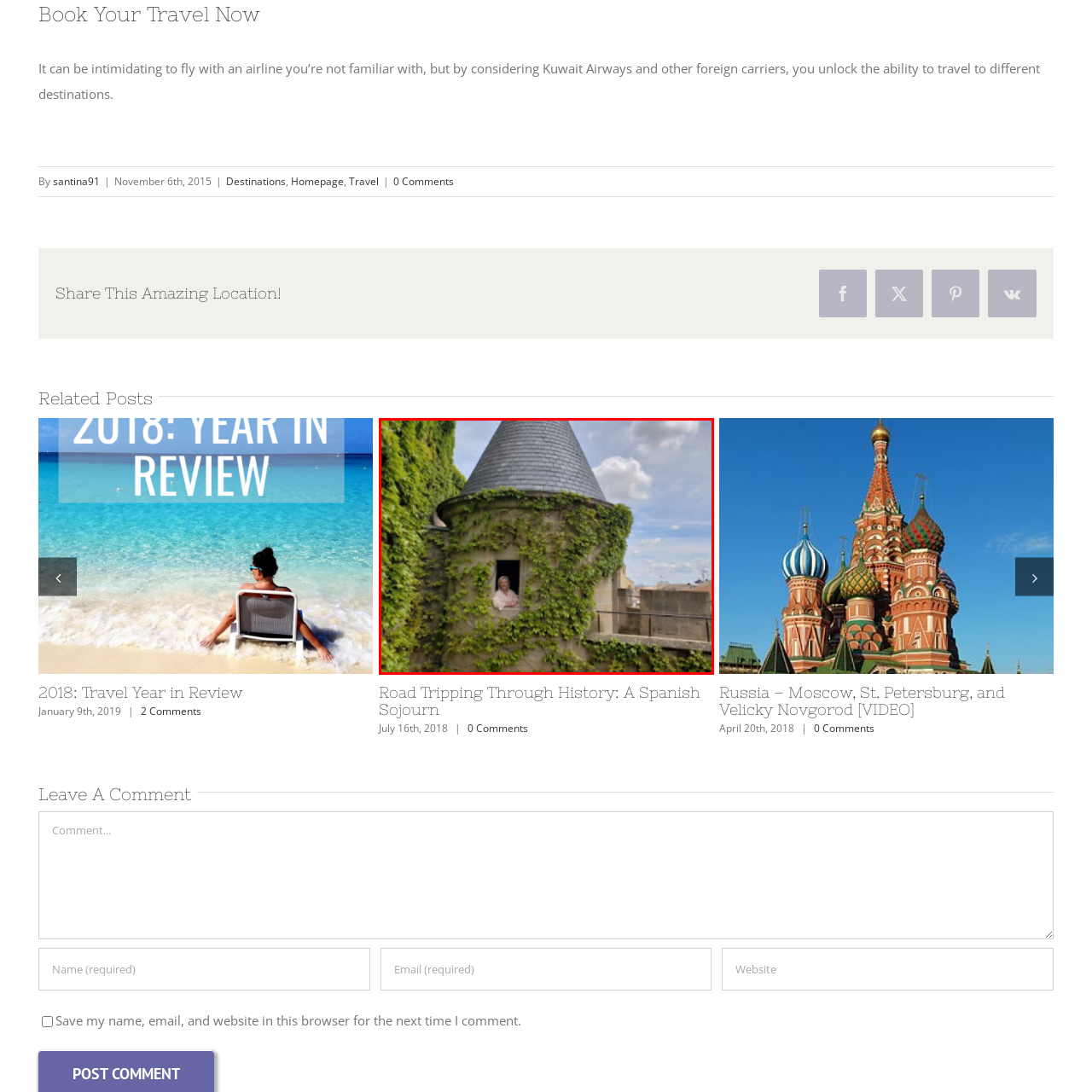What type of roof does the tower have?
Focus on the red-bounded area of the image and reply with one word or a short phrase.

Conical slate